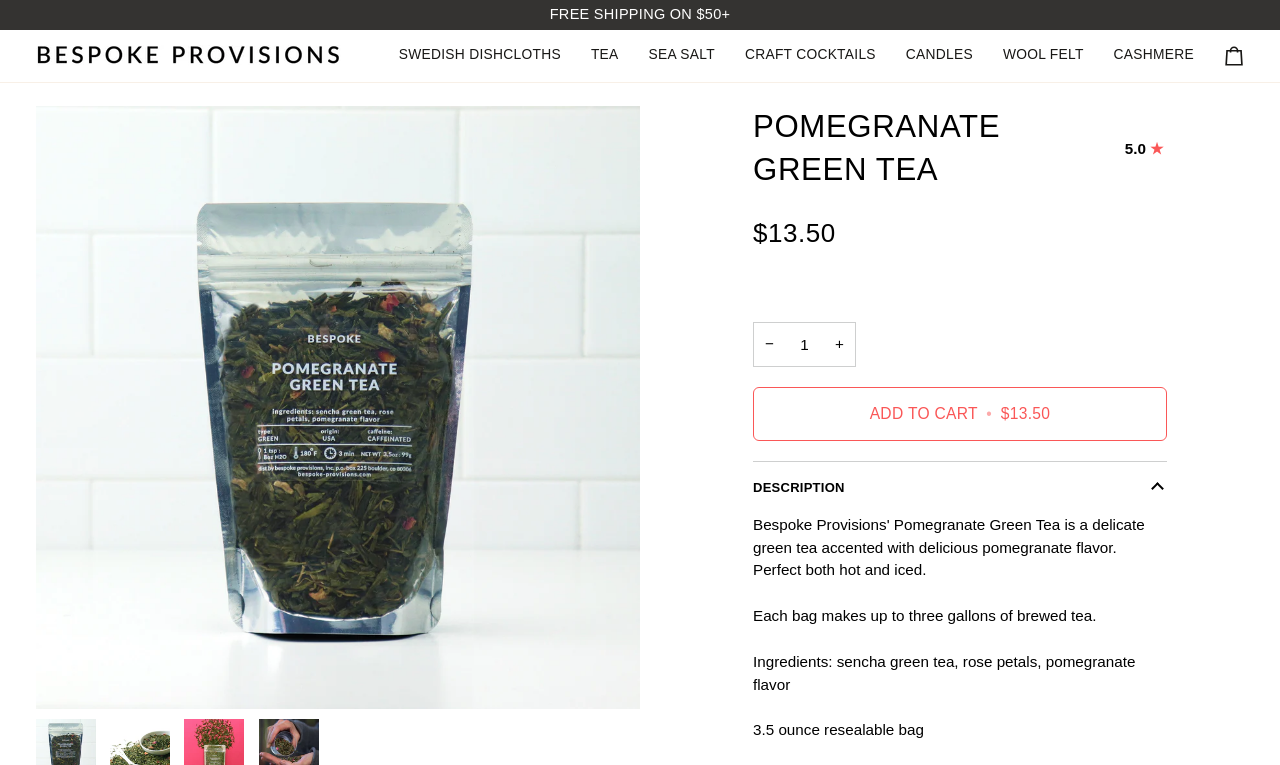What is the rating of Pomegranate Green Tea?
We need a detailed and exhaustive answer to the question. Please elaborate.

I found the rating of Pomegranate Green Tea by looking at the image element with the text '5.0 out of 5.0 stars' located at [0.879, 0.181, 0.912, 0.211].